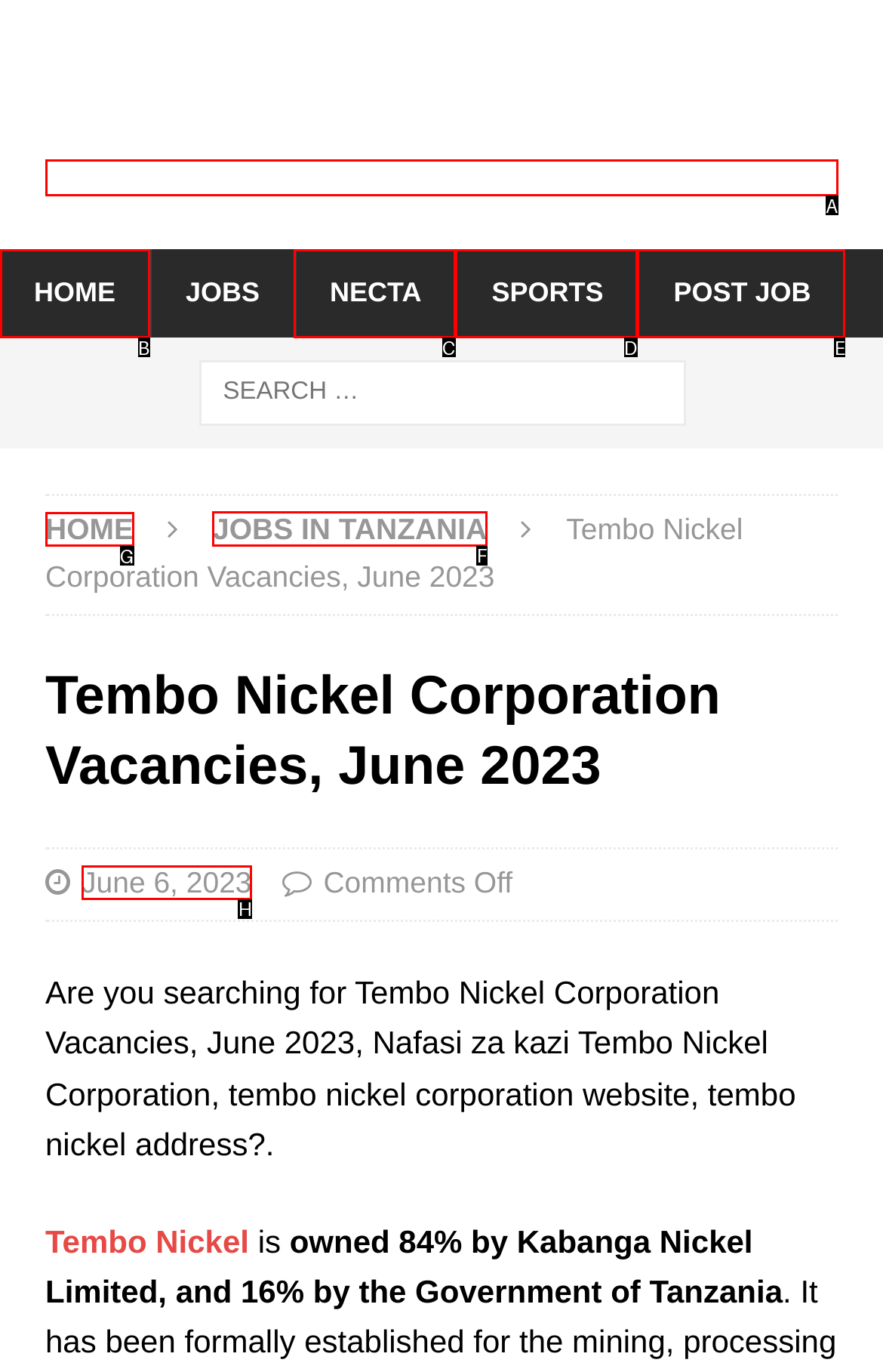Identify the correct lettered option to click in order to perform this task: view JOBS IN TANZANIA. Respond with the letter.

F